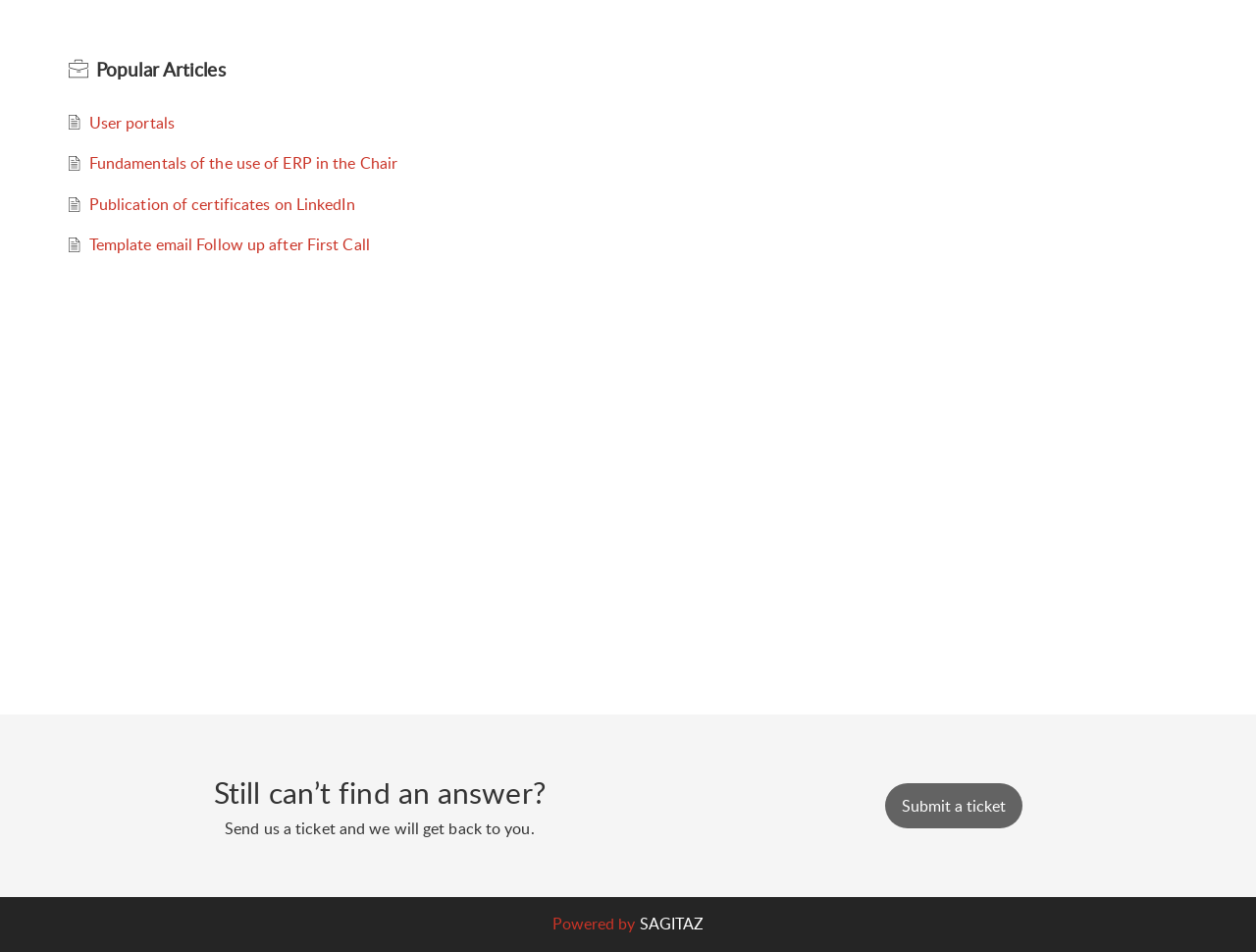Identify the bounding box coordinates of the HTML element based on this description: "Submit a ticket".

[0.705, 0.835, 0.814, 0.858]